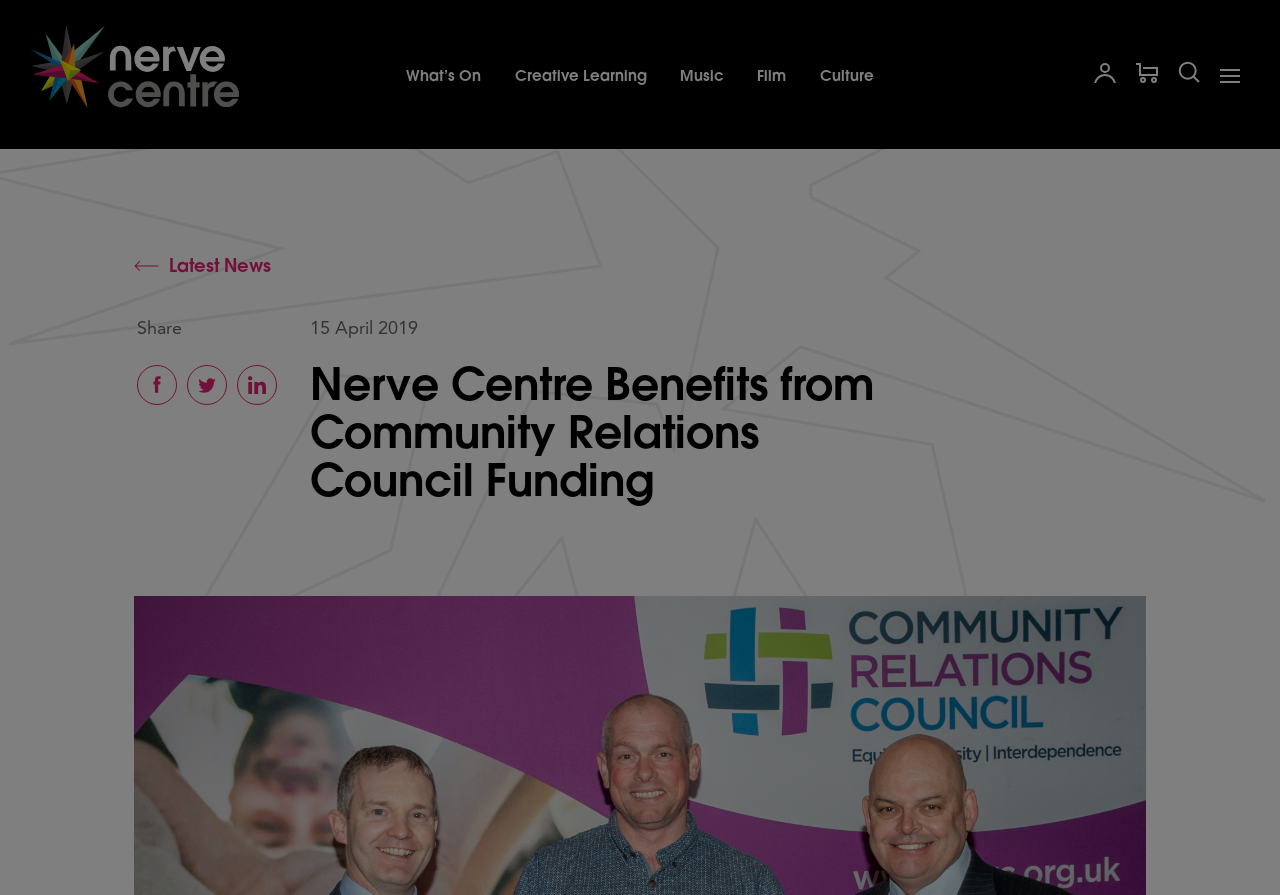Present a detailed account of what is displayed on the webpage.

The webpage is about Nerve Centre, an organization that has received funding from the Community Relations Council. At the top left corner, there is a Nerve Centre logo. Below the logo, there are several links to different sections of the website, including "What's On", "Creative Learning", "Music", "Film", and "Culture". 

On the top right corner, there are three icons: a cart, a search icon, and a menu icon. 

The main content of the webpage is a news article about Nerve Centre receiving funding from the Community Relations Council. The article is headed by a title "Nerve Centre Benefits from Community Relations Council Funding". Below the title, there is a "Back to Latest News" link with a "Back" icon. Next to it, there is a "Share" button and three social media icons. 

The article also includes a timestamp, "15 April 2019", indicating when the news was published.